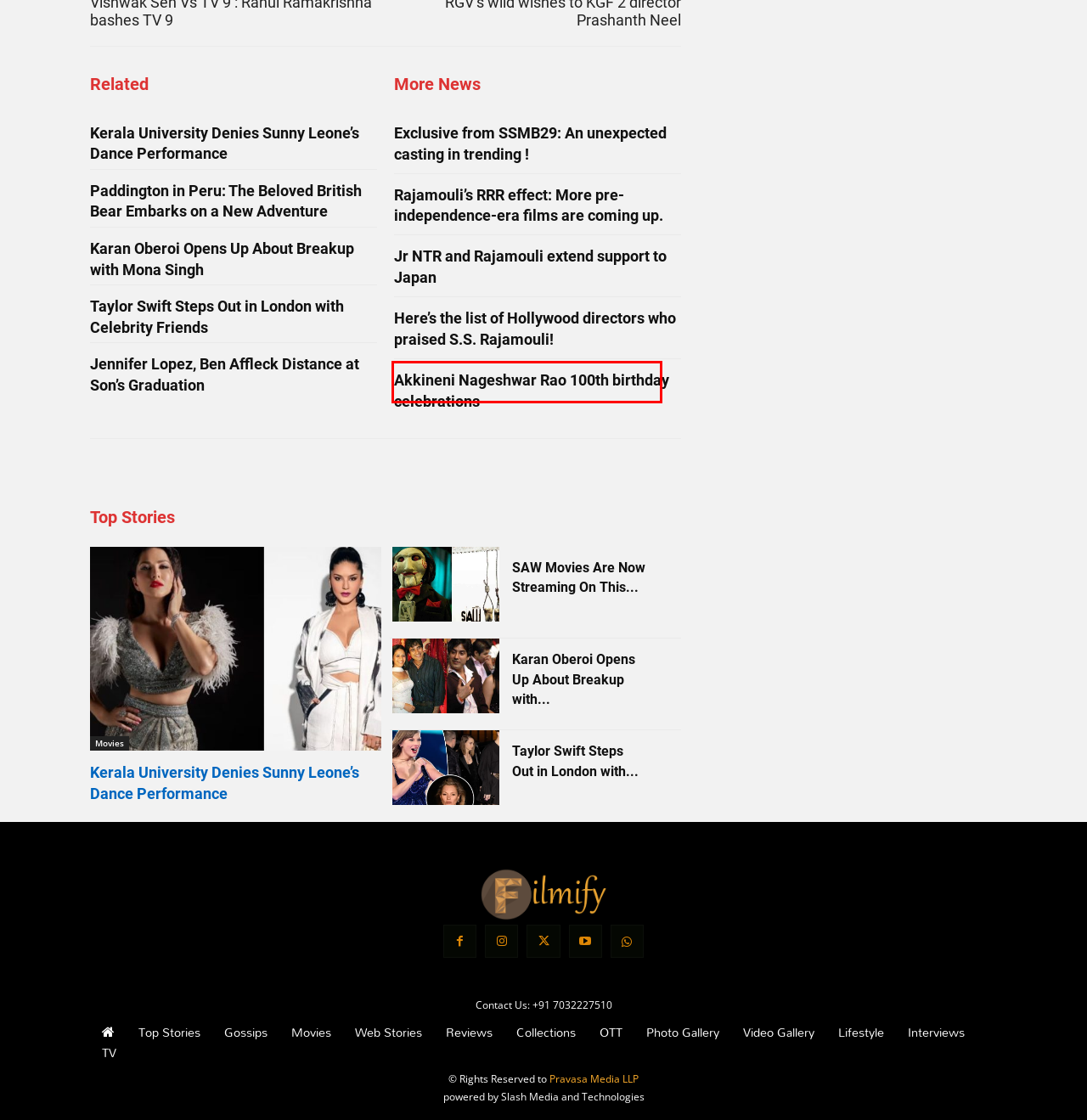Analyze the screenshot of a webpage with a red bounding box and select the webpage description that most accurately describes the new page resulting from clicking the element inside the red box. Here are the candidates:
A. Jr NTR and Rajamouli extend support to Japan - Filmify
B. Jennifer Lopez, Ben Affleck Distance at Son's Graduation - Filmify
C. Taylor Swift Steps Out in London with Celebrity Friends - Filmify
D. Exclusive from SSMB29: An unexpected casting in trending ! - Filmify
E. Karan Oberoi Opens Up About Breakup with Mona Singh - Filmify
F. Here's the list of Hollywood directors who praised S.S. Rajamouli! - Filmify
G. Akkineni Nageshwar Rao 100th birthday celebrations - Filmify
H. Rajamouli's RRR effect: More pre-independence-era films are coming up. - Filmify

G